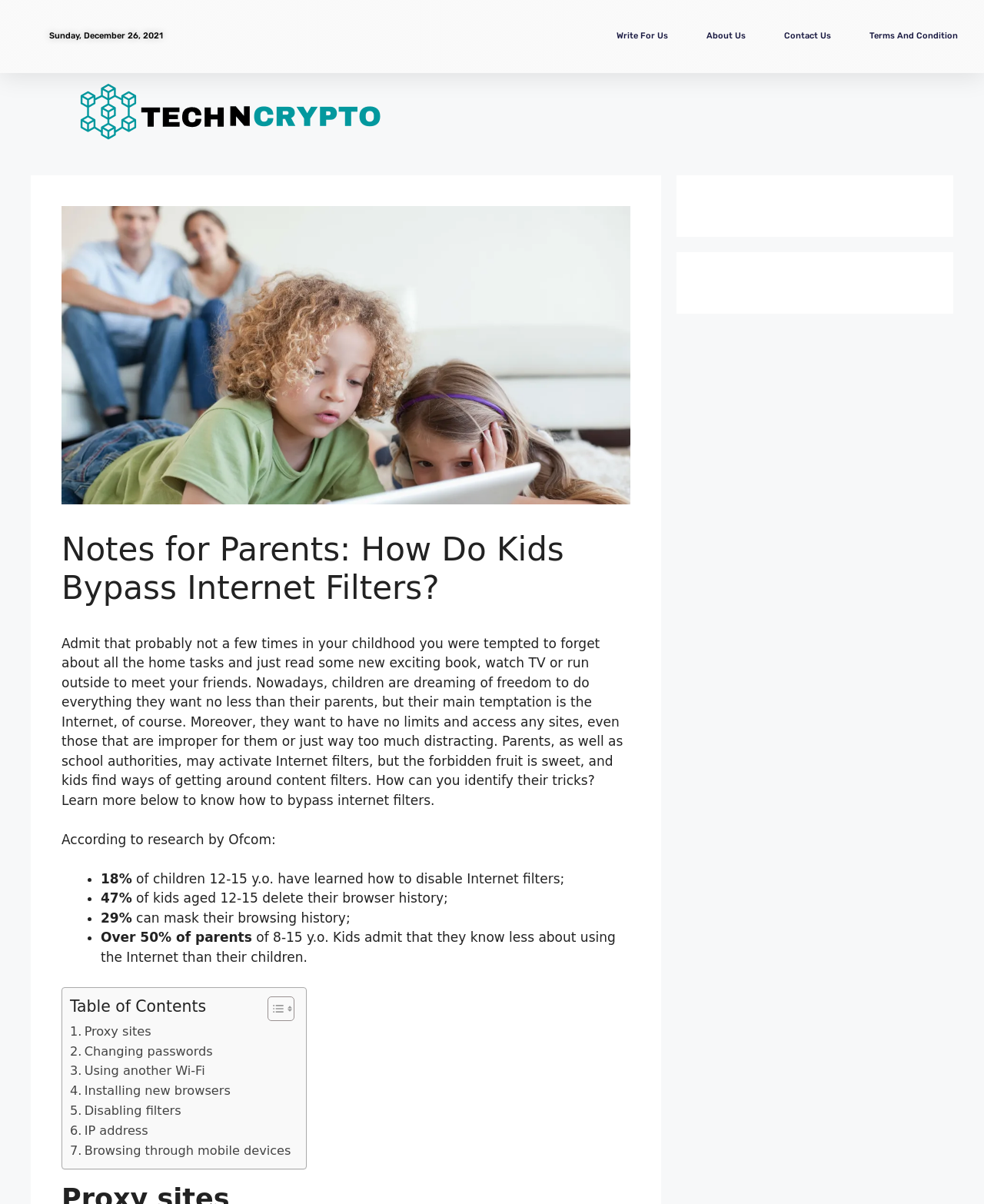What is the tone of the webpage?
Could you answer the question with a detailed and thorough explanation?

The tone of the webpage is informative, as it provides factual information and statistics about kids bypassing internet filters, and offers guidance to parents on how to address this issue.